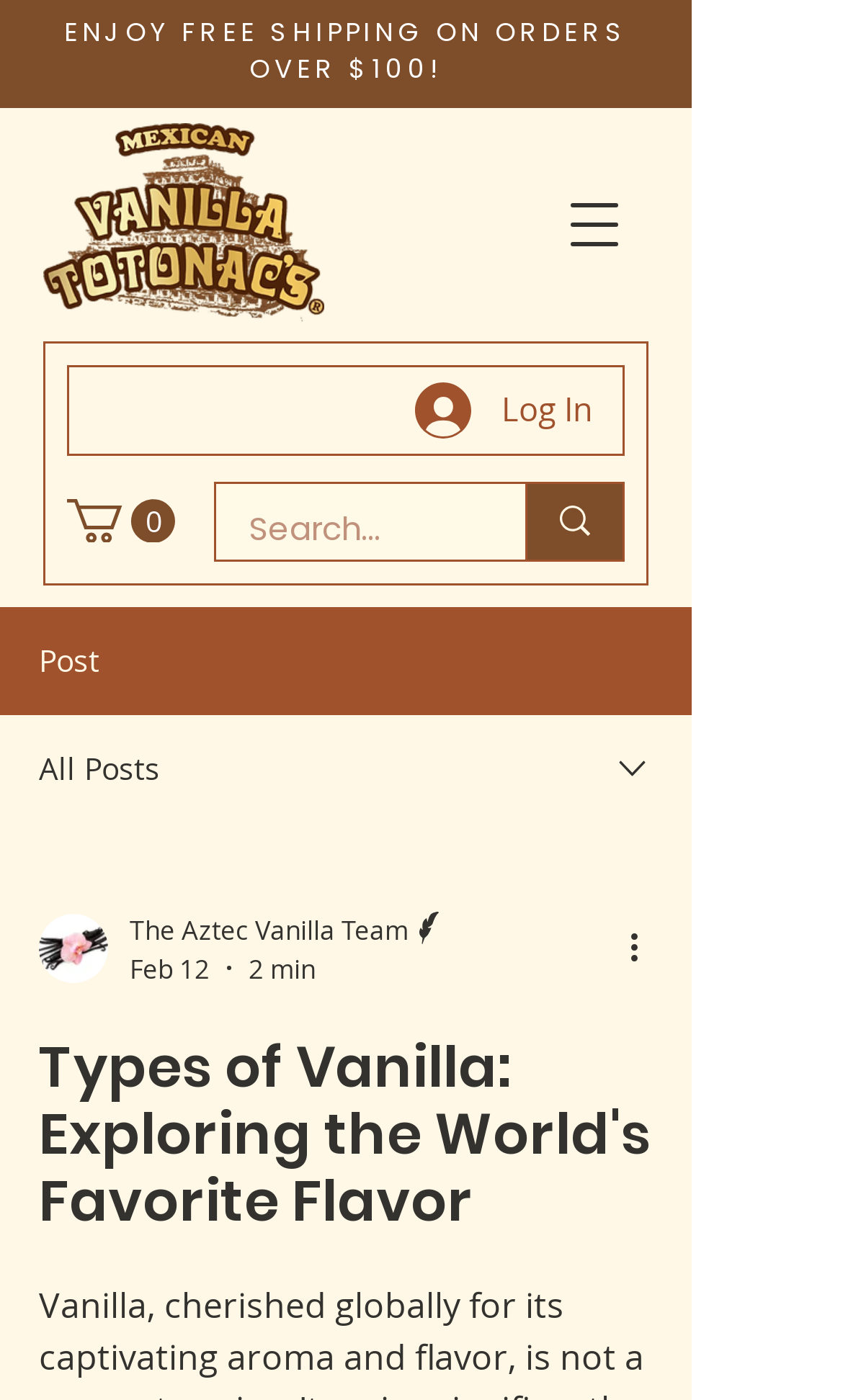What is the purpose of the button with the image?
Please provide a single word or phrase answer based on the image.

Search